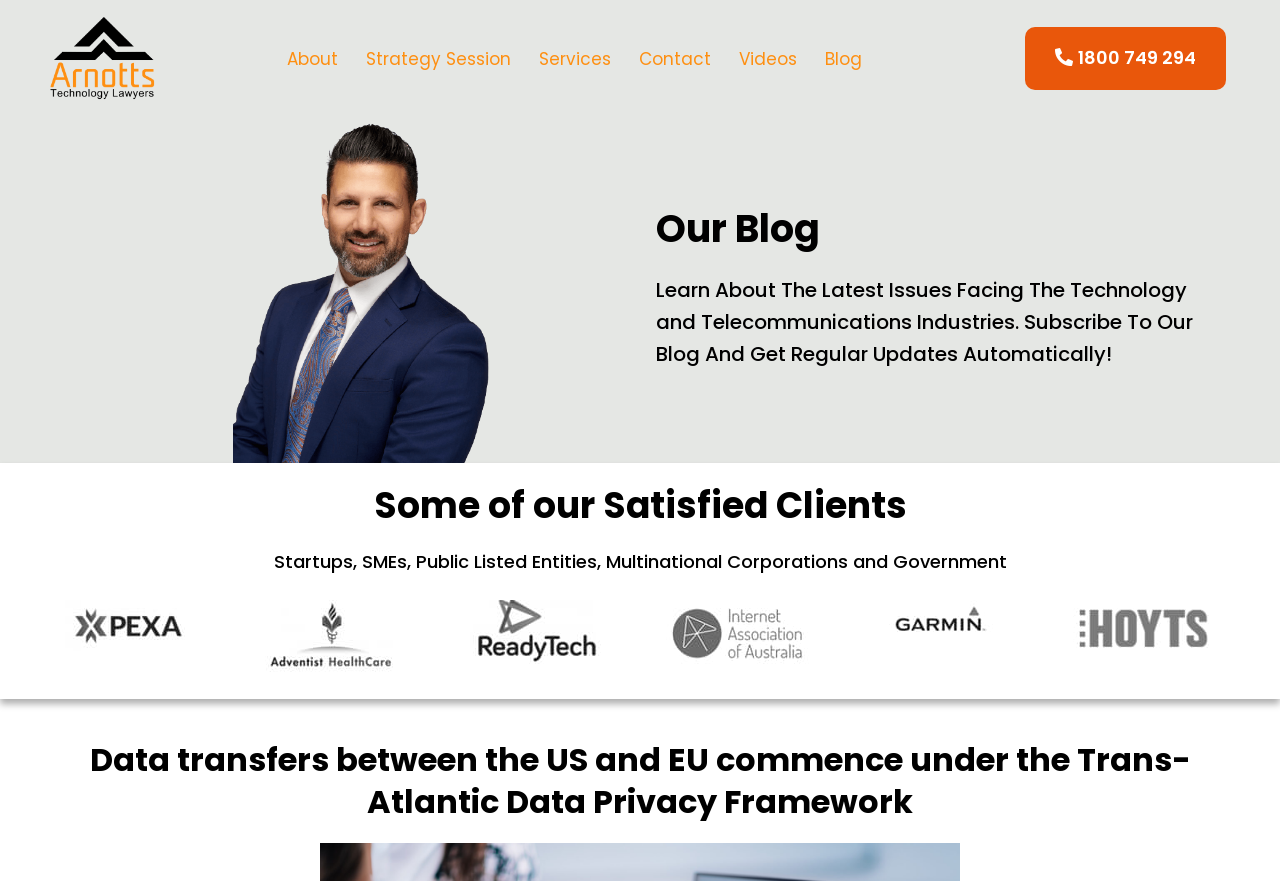Find the headline of the webpage and generate its text content.

Data transfers between the US and EU commence under the Trans-Atlantic Data Privacy Framework